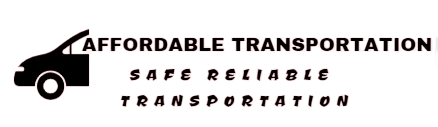Please provide a detailed answer to the question below by examining the image:
What is the theme conveyed by the minimalist icon?

The minimalist icon of a vehicle complements the text and visually conveys the theme of transportation, which is the main service offered by the company.